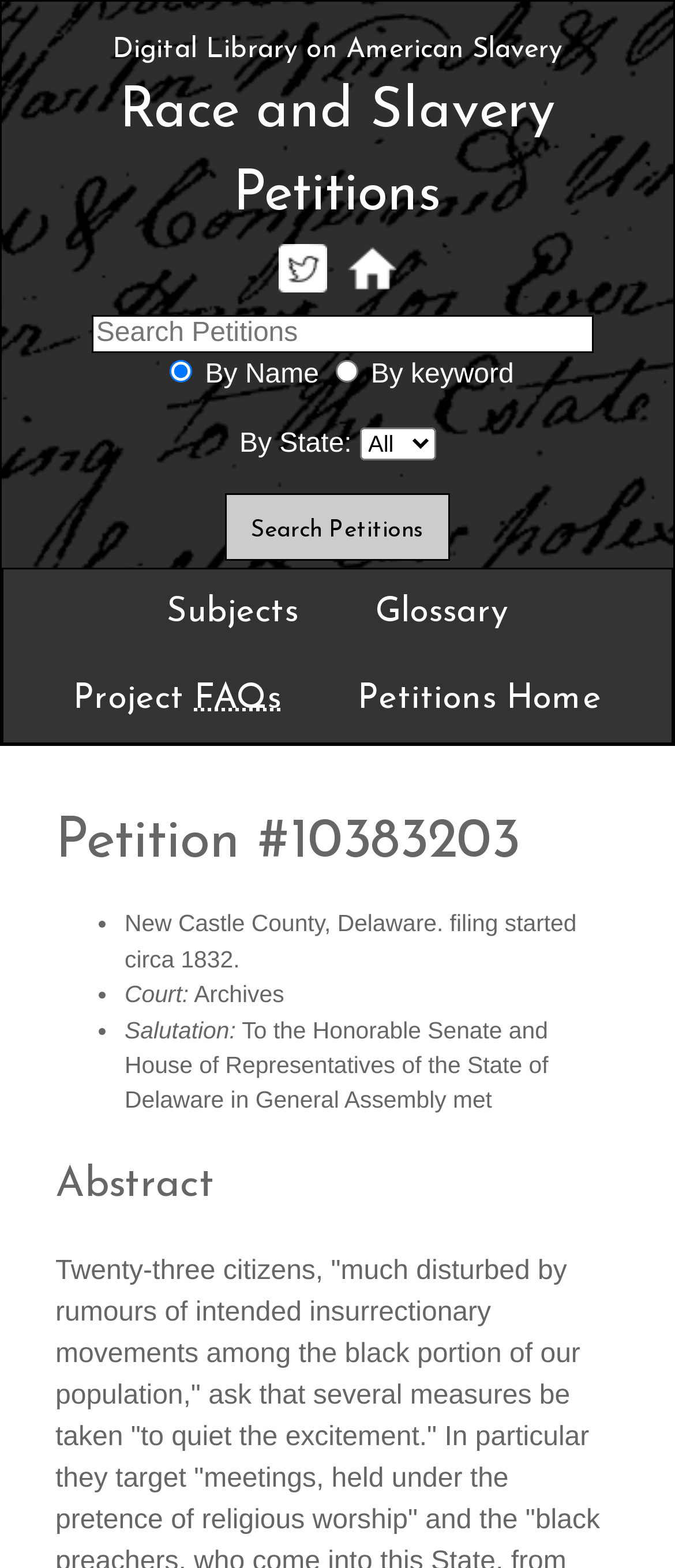Determine the bounding box coordinates of the region I should click to achieve the following instruction: "Select By keyword". Ensure the bounding box coordinates are four float numbers between 0 and 1, i.e., [left, top, right, bottom].

[0.497, 0.23, 0.53, 0.244]